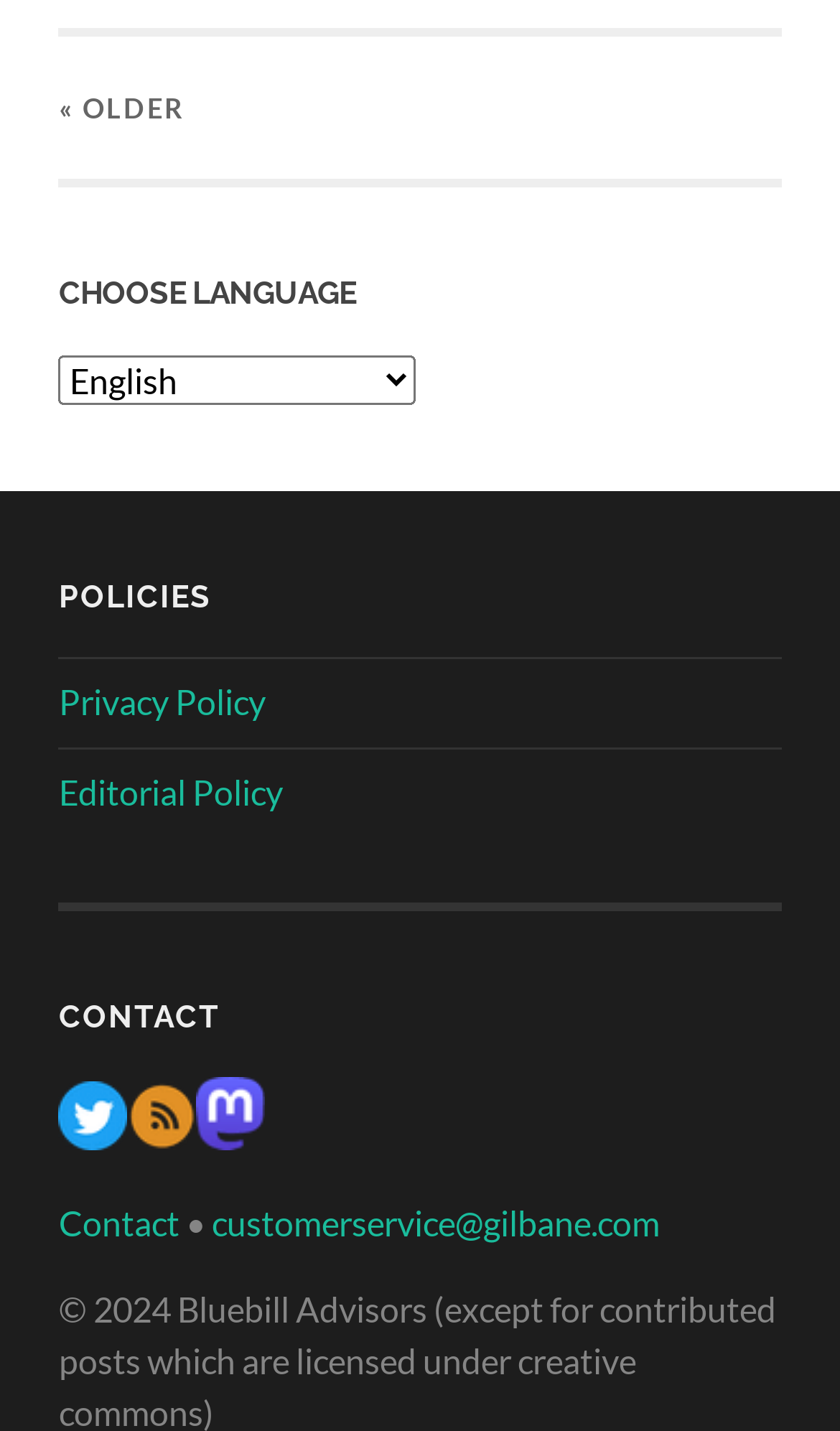Please identify the coordinates of the bounding box for the clickable region that will accomplish this instruction: "Select a language".

[0.07, 0.248, 0.496, 0.282]